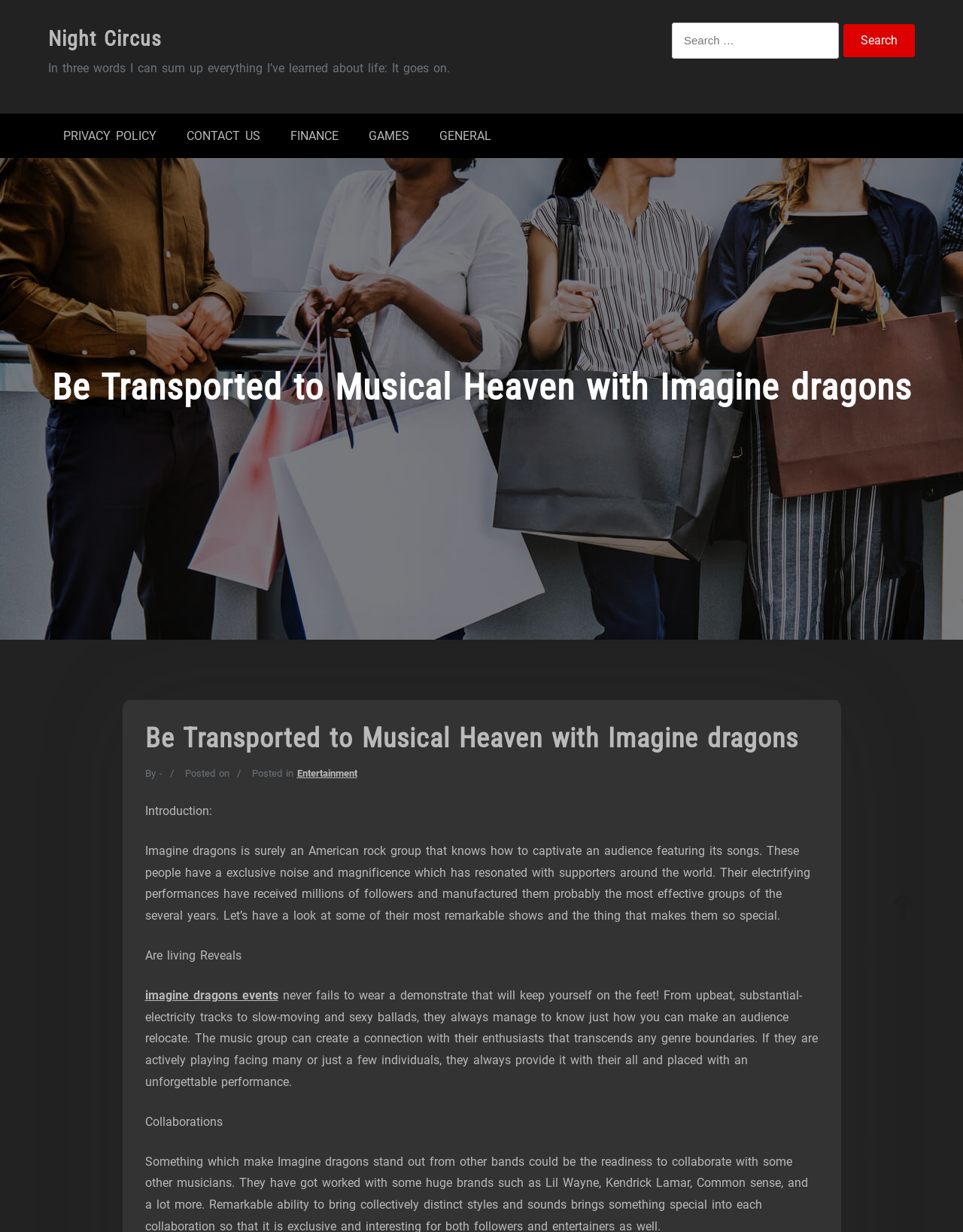What is the purpose of the search box?
From the image, respond using a single word or phrase.

To search for content